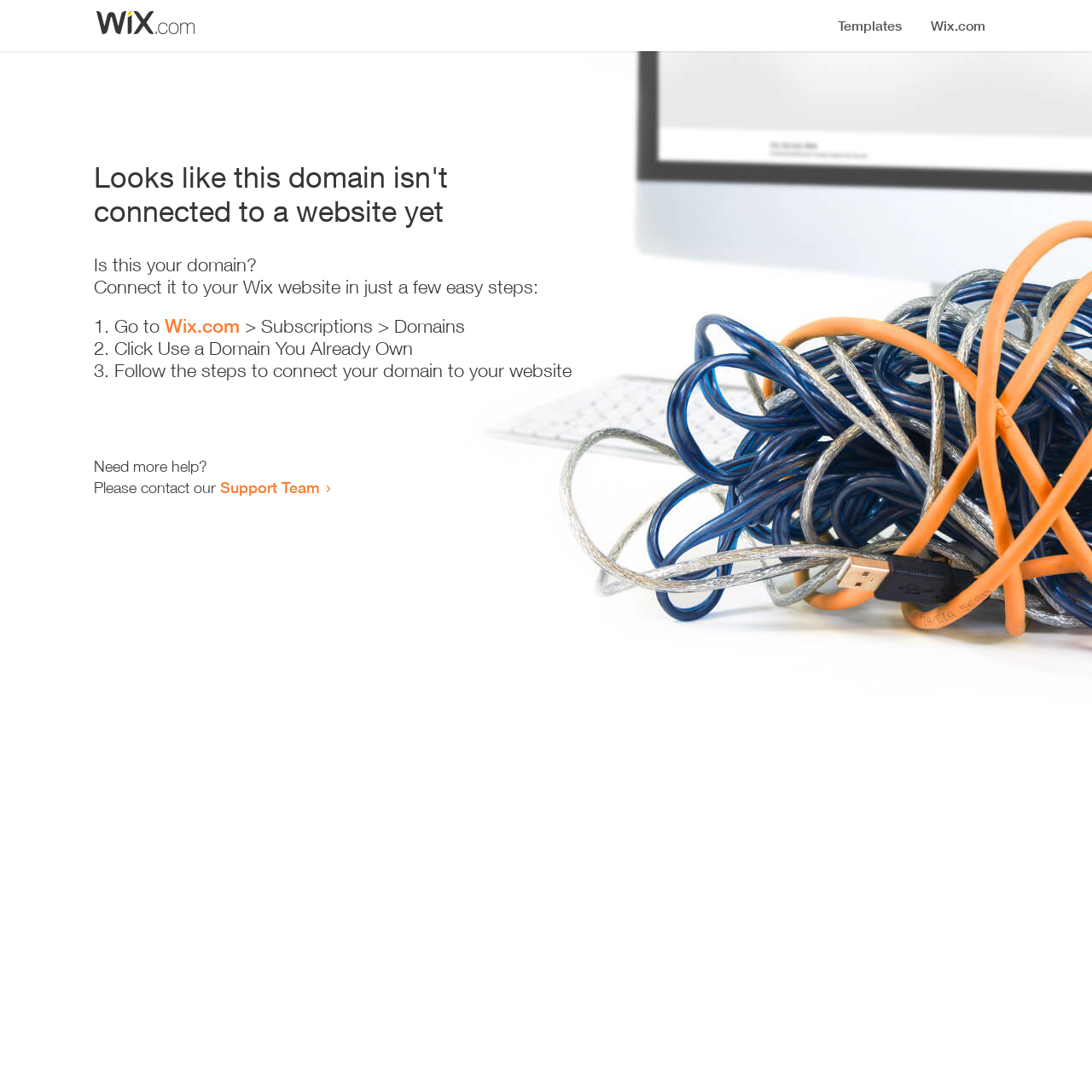Offer a detailed explanation of the webpage layout and contents.

The webpage appears to be an error page, indicating that a domain is not connected to a website yet. At the top, there is a small image, followed by a heading that states the error message. Below the heading, there is a series of instructions to connect the domain to a Wix website. The instructions are presented in a step-by-step format, with three numbered list items. Each list item contains a brief description of the action to take, with a link to Wix.com in the first step. 

To the right of the instructions, there is a small section that offers additional help, with a link to the Support Team. The overall layout is simple and easy to follow, with clear headings and concise text.